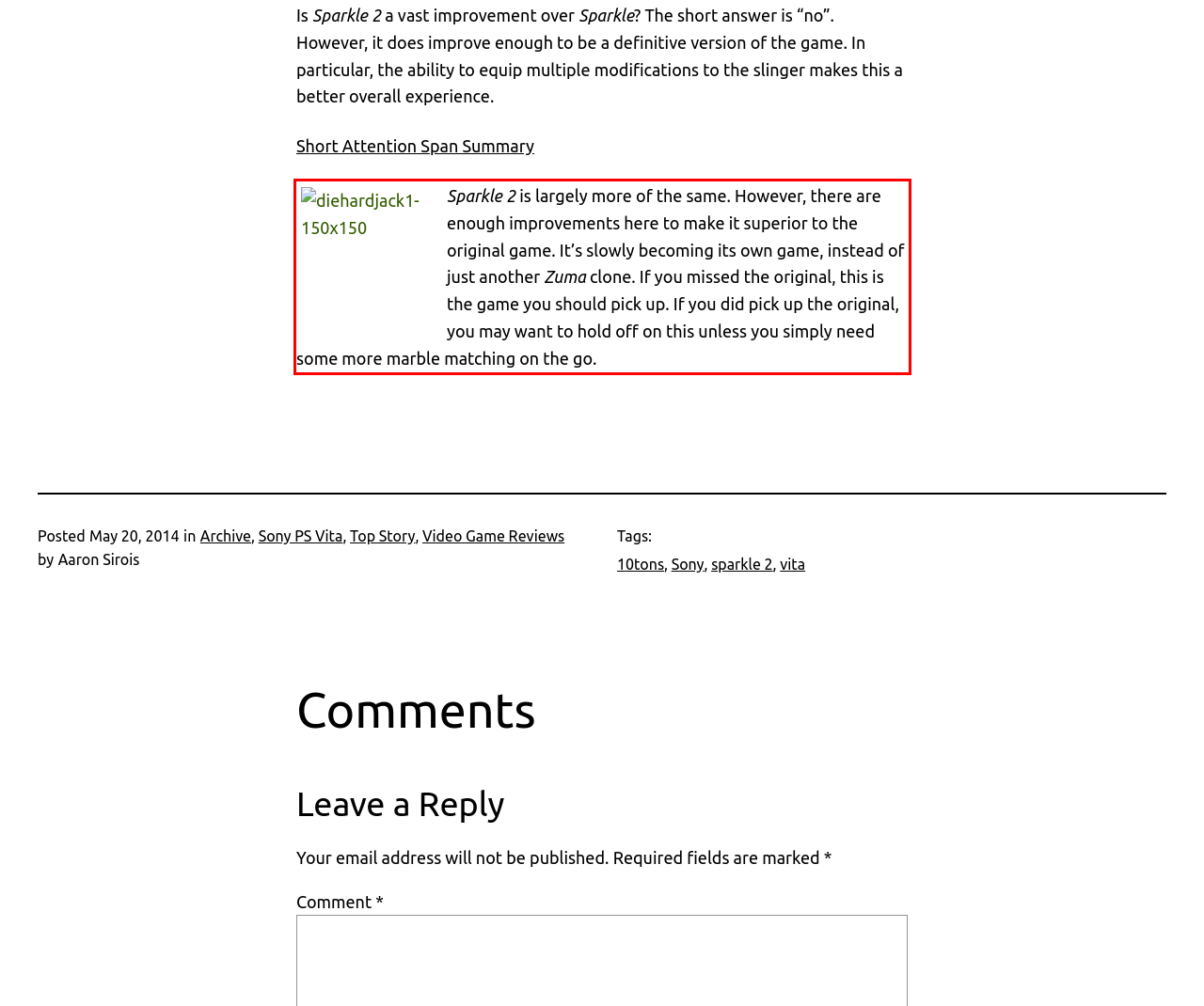Given a screenshot of a webpage containing a red rectangle bounding box, extract and provide the text content found within the red bounding box.

Sparkle 2 is largely more of the same. However, there are enough improvements here to make it superior to the original game. It’s slowly becoming its own game, instead of just another Zuma clone. If you missed the original, this is the game you should pick up. If you did pick up the original, you may want to hold off on this unless you simply need some more marble matching on the go.